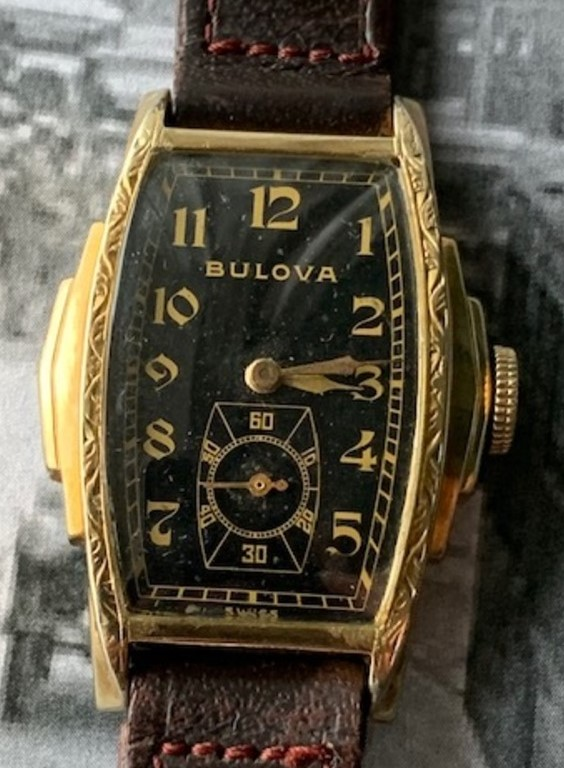What is the color of the leather strap?
Give a single word or phrase answer based on the content of the image.

Dark brown